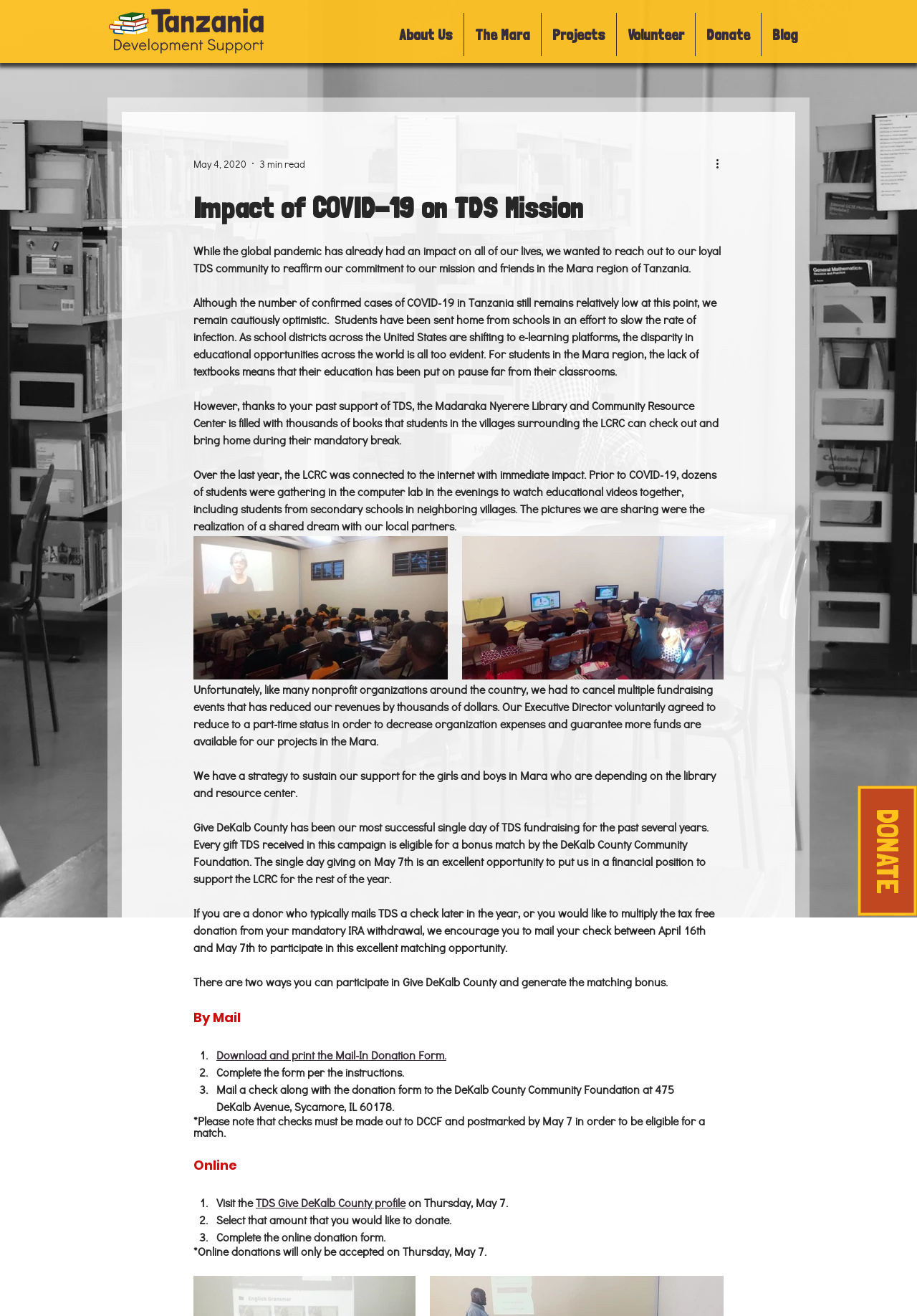Identify the bounding box coordinates for the element you need to click to achieve the following task: "Download and print the Mail-In Donation Form". Provide the bounding box coordinates as four float numbers between 0 and 1, in the form [left, top, right, bottom].

[0.236, 0.796, 0.487, 0.807]